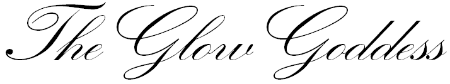Give a one-word or one-phrase response to the question: 
What approach to health does the brand promote?

Holistic